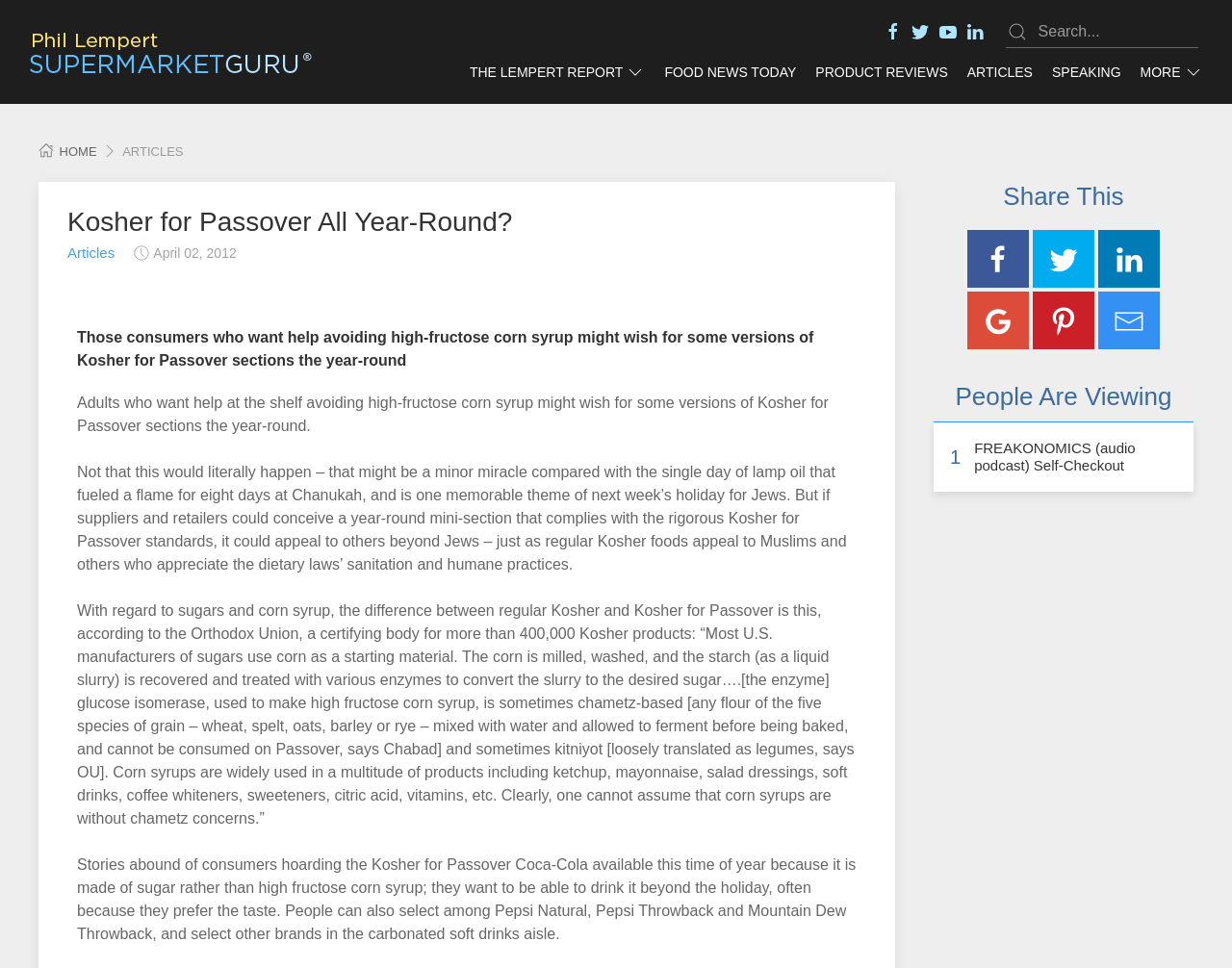Give a short answer using one word or phrase for the question:
What is the name of the author?

Phil Lempert